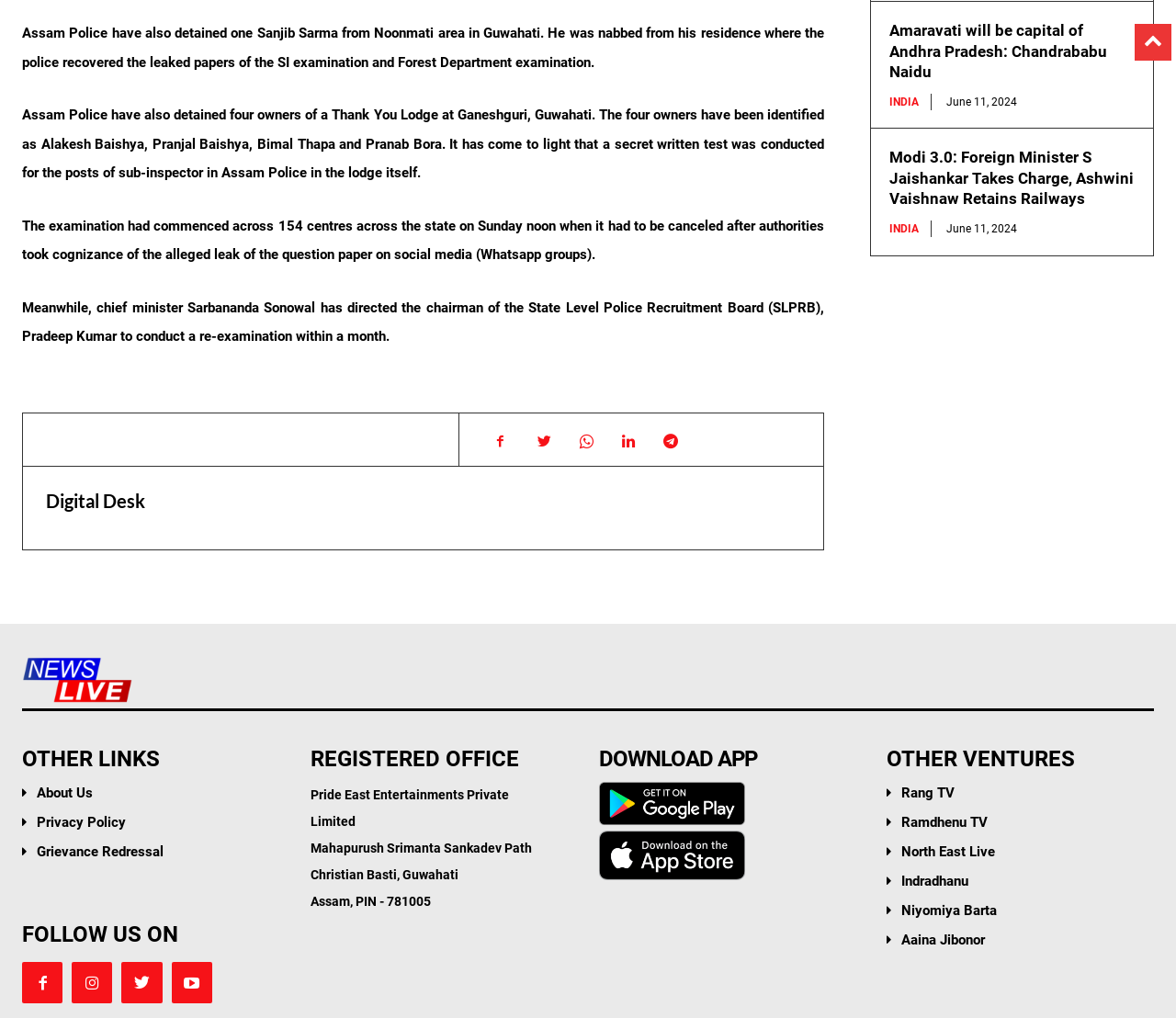Who has been directed to conduct a re-examination within a month?
Please answer the question as detailed as possible based on the image.

According to the webpage, Chief Minister Sarbananda Sonowal has directed the chairman of the State Level Police Recruitment Board (SLPRB), Pradeep Kumar to conduct a re-examination within a month.